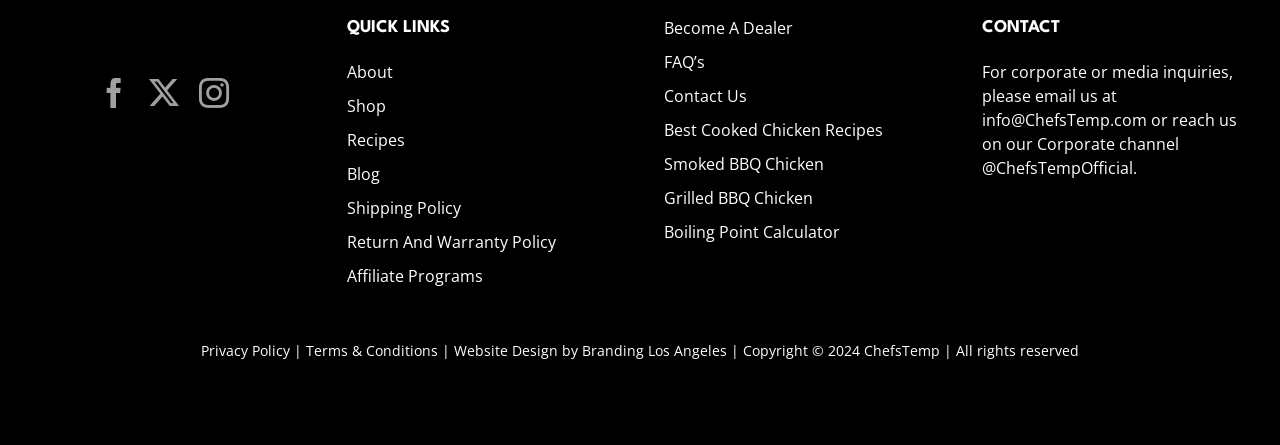Please find the bounding box coordinates of the element's region to be clicked to carry out this instruction: "email for corporate or media inquiries".

[0.767, 0.244, 0.896, 0.294]